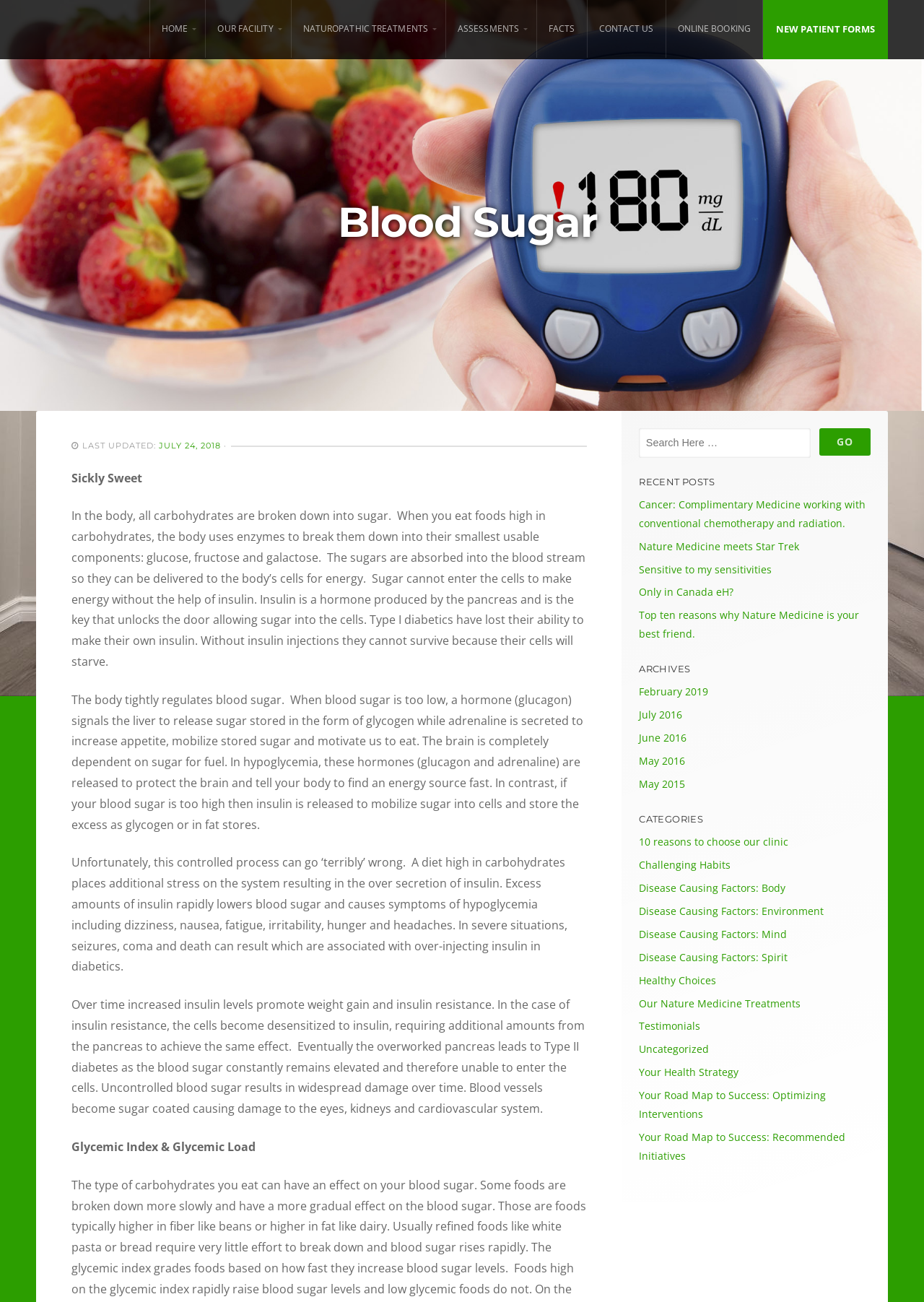Find the bounding box coordinates for the area you need to click to carry out the instruction: "Click on Apple Community Link 2". The coordinates should be four float numbers between 0 and 1, indicated as [left, top, right, bottom].

None